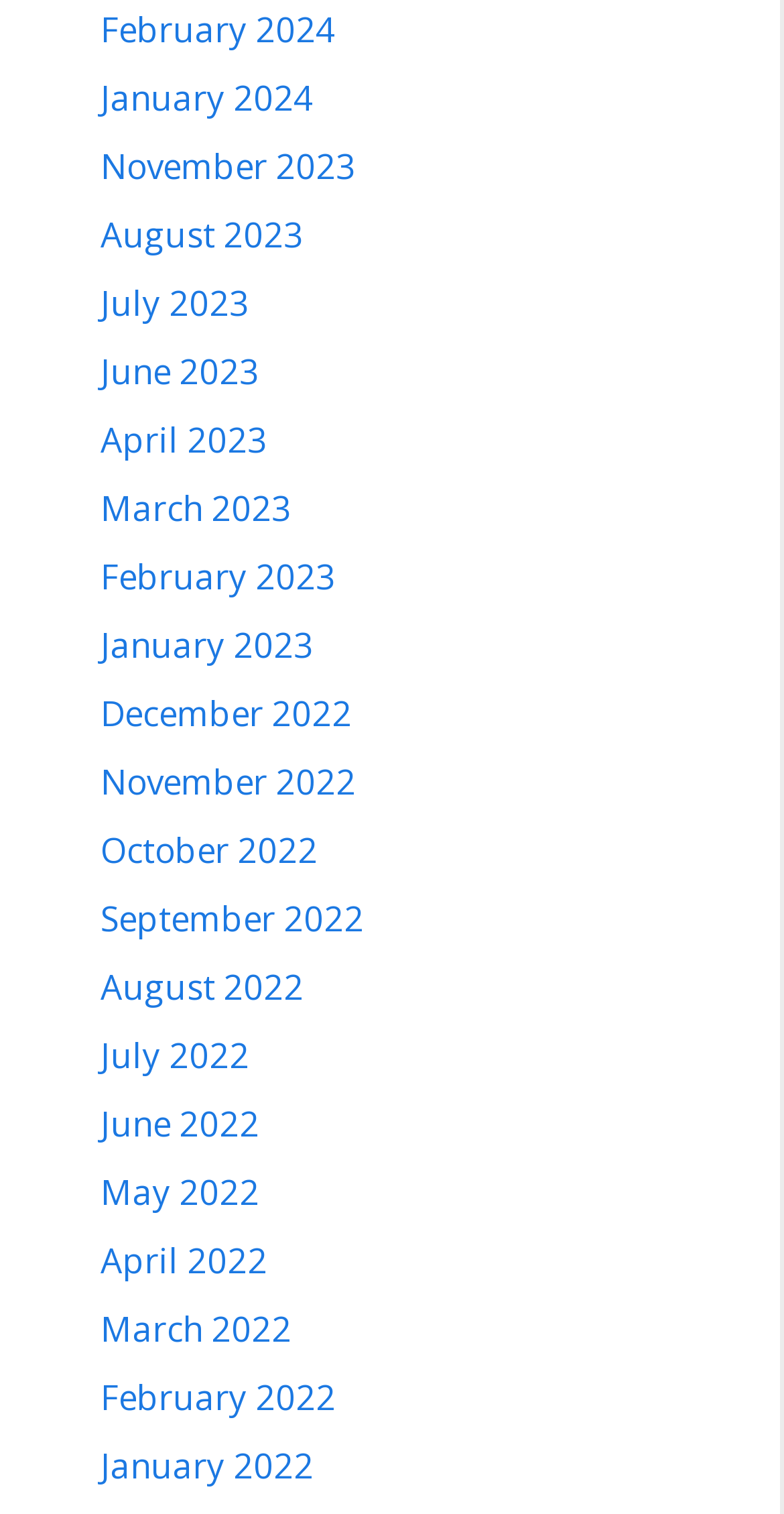How many months are listed in 2023?
Answer with a single word or phrase by referring to the visual content.

12